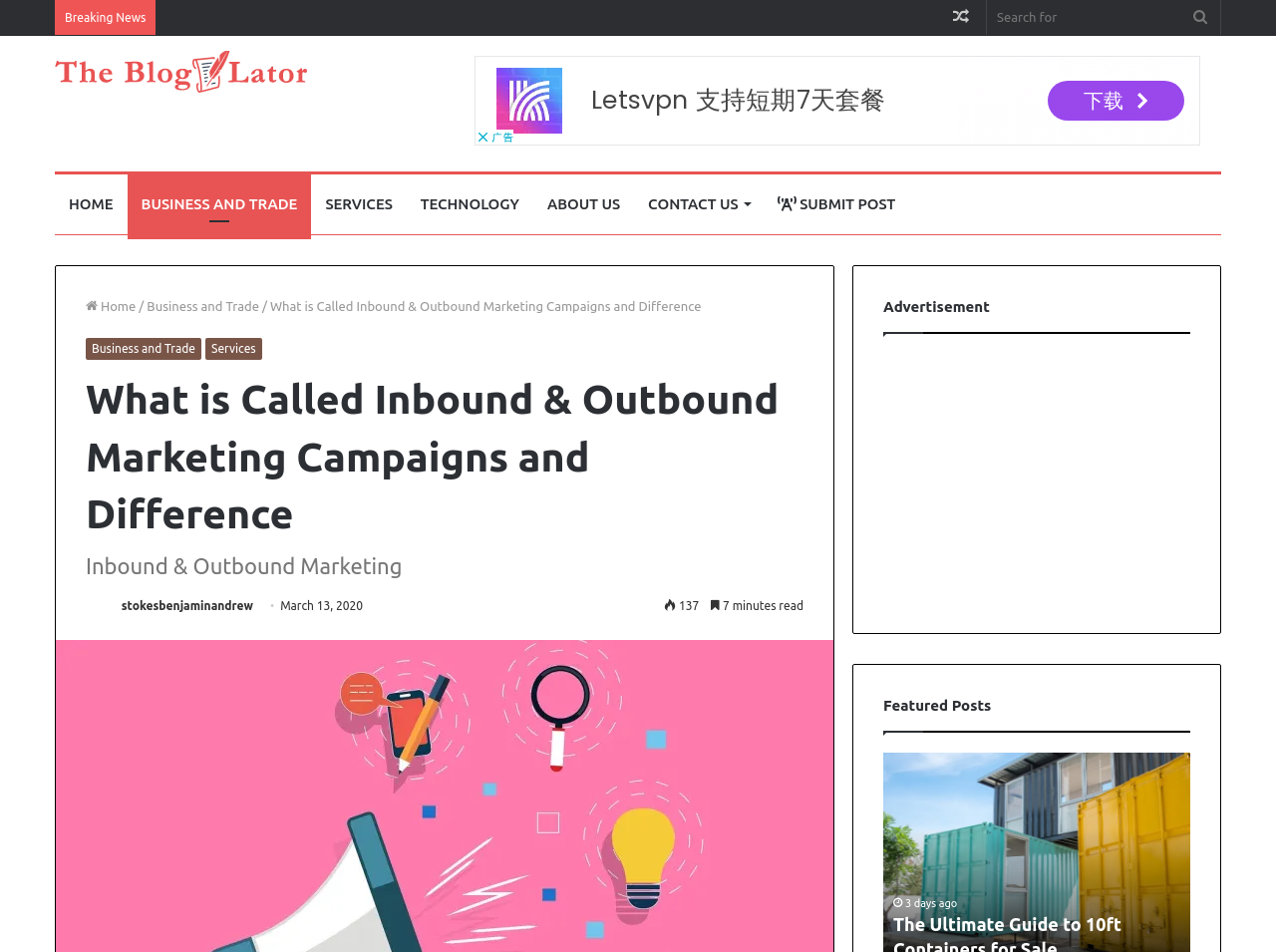Refer to the image and provide an in-depth answer to the question:
What is the category of the current article?

I looked at the breadcrumbs in the header section and saw that the current article is categorized under 'Business and Trade'.